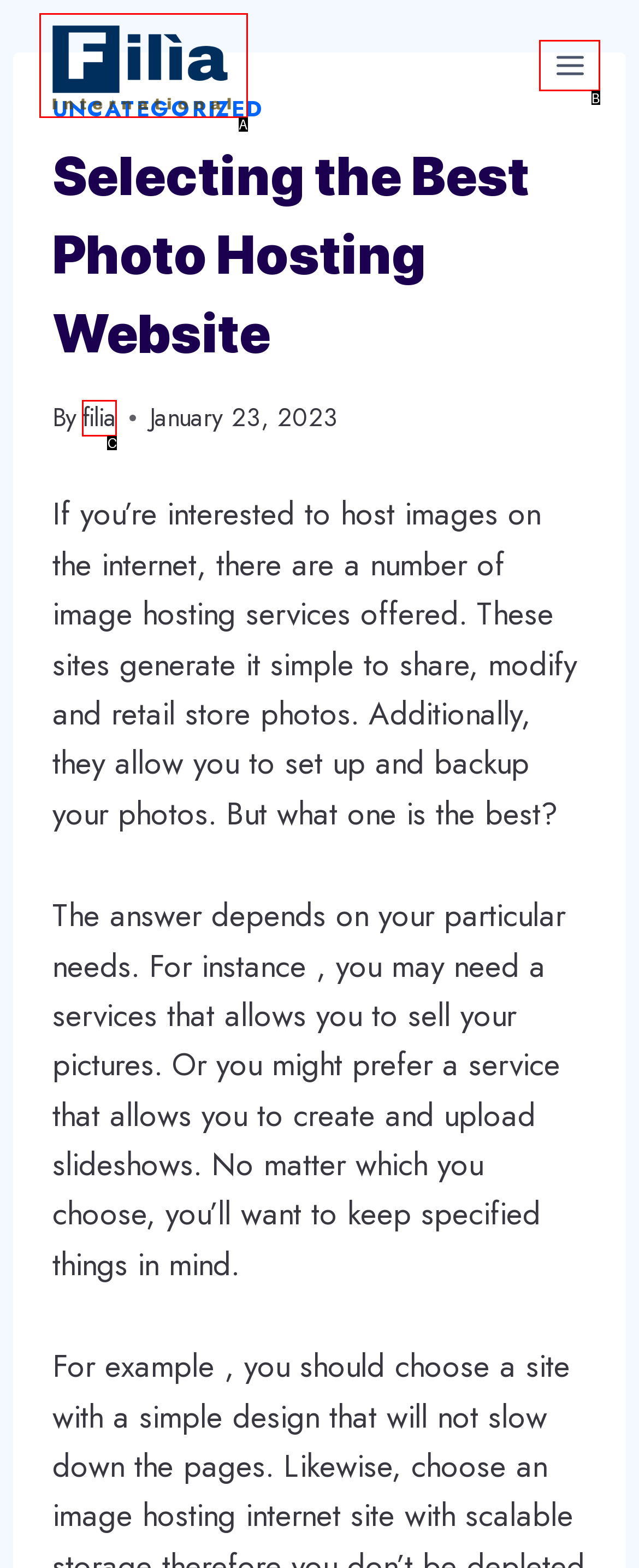Choose the option that best matches the element: aria-label="Filia International"
Respond with the letter of the correct option.

A